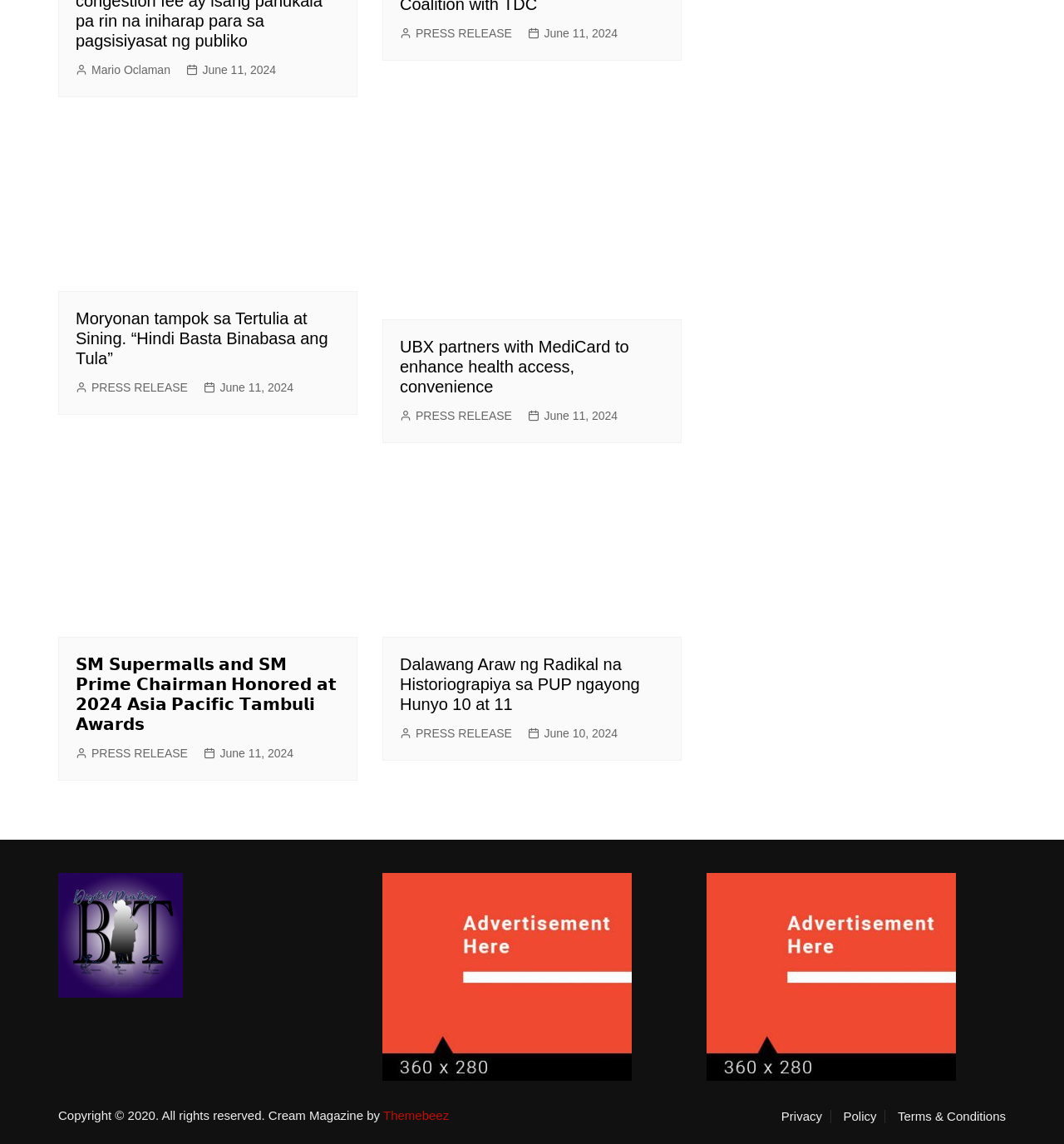What is the theme of the webpage?
Please provide a single word or phrase based on the screenshot.

Themebeez